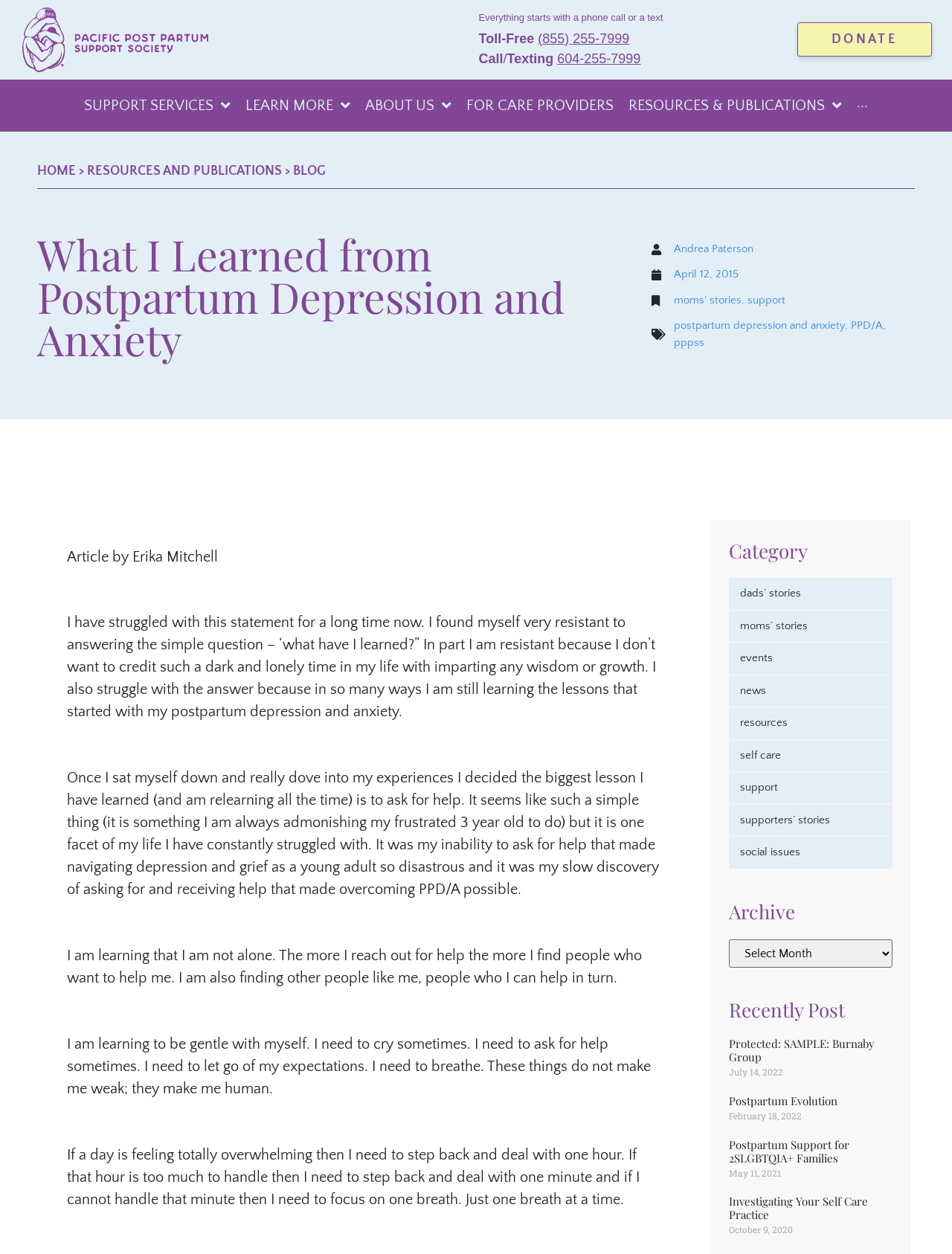How many links are there in the 'Archive' section?
Answer briefly with a single word or phrase based on the image.

4